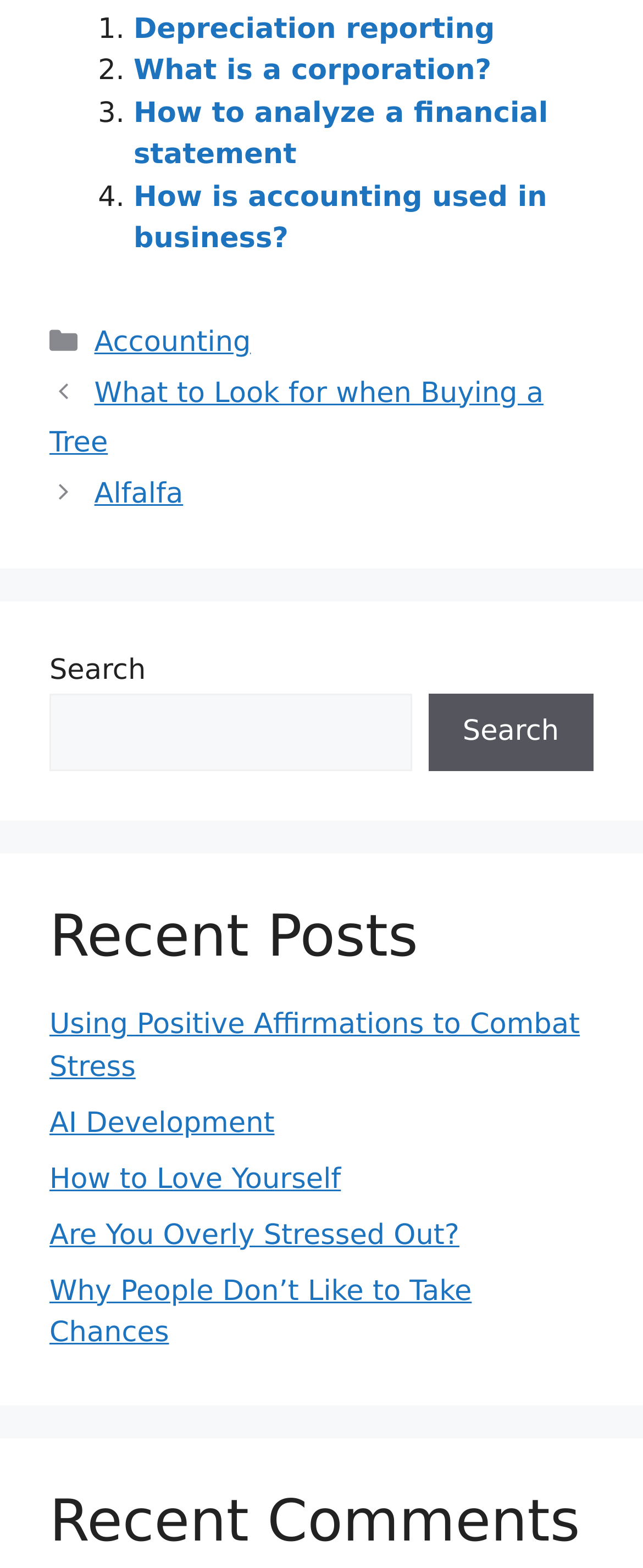From the screenshot, find the bounding box of the UI element matching this description: "Join With Us". Supply the bounding box coordinates in the form [left, top, right, bottom], each a float between 0 and 1.

None